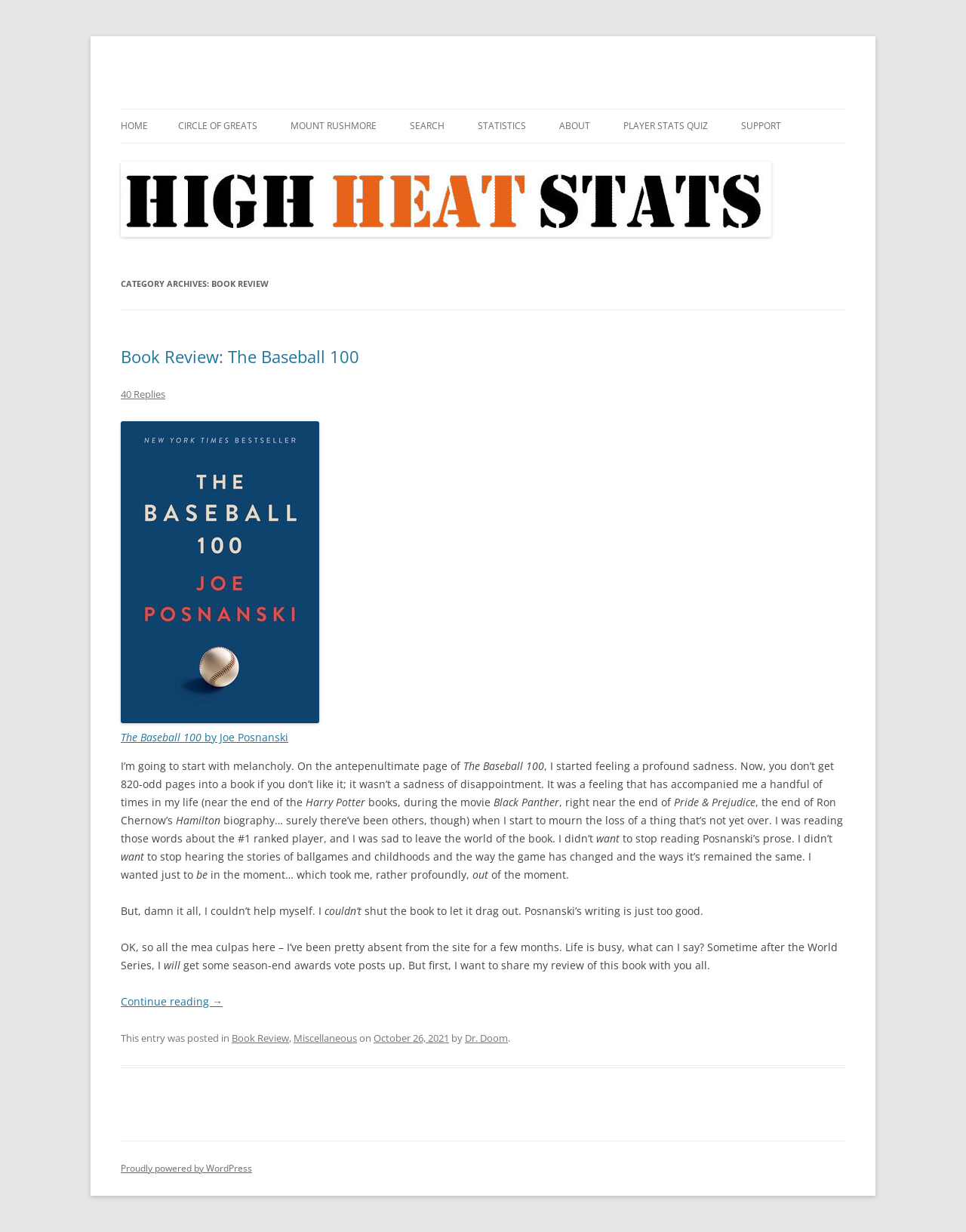What is the title of the book being reviewed?
Please ensure your answer is as detailed and informative as possible.

I determined the answer by looking at the heading 'Book Review: The Baseball 100' which is a sub-element of the article element, indicating the title of the book being reviewed.